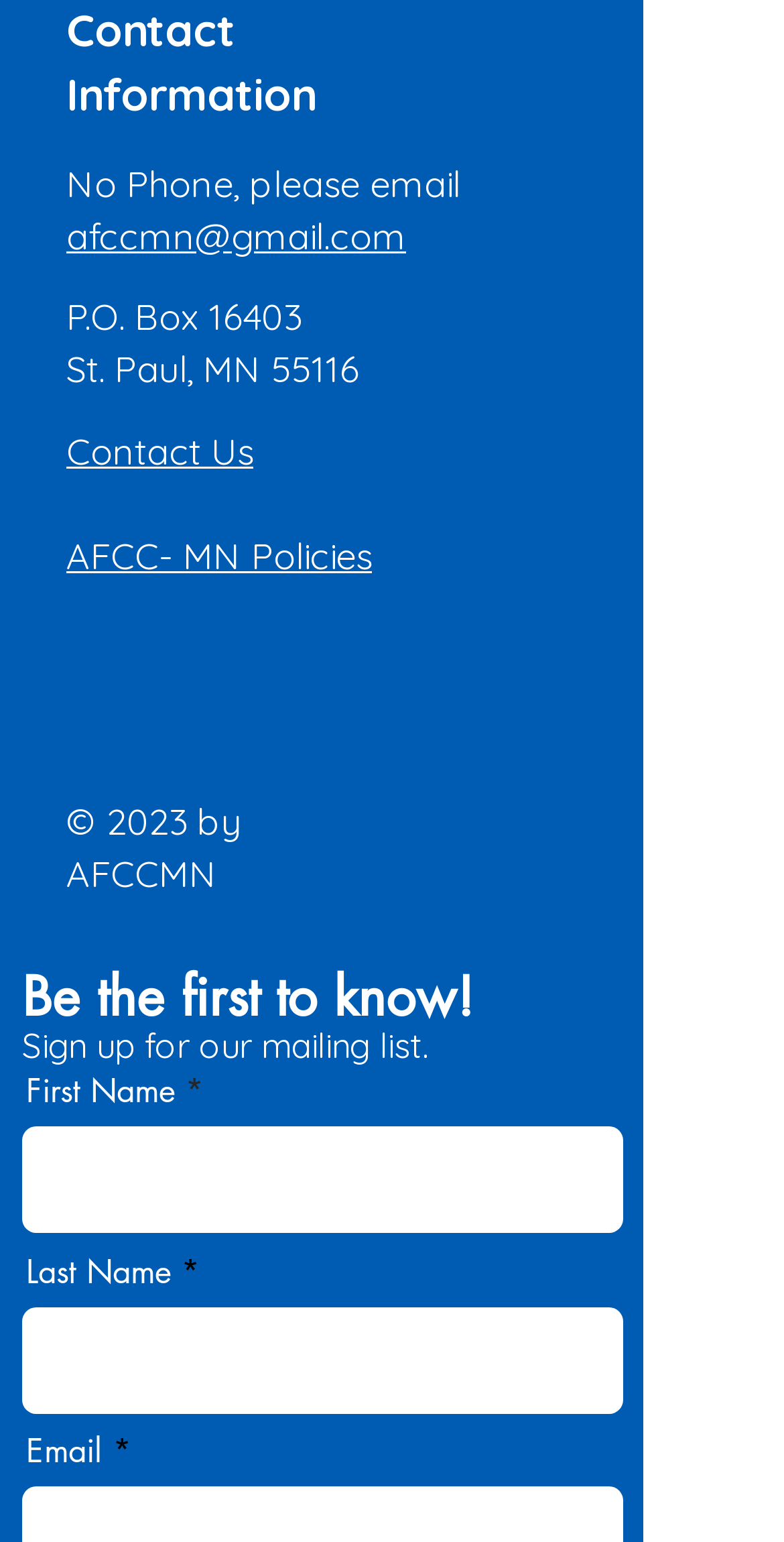Provide your answer to the question using just one word or phrase: What is the postal address?

P.O. Box 16403, St. Paul, MN 55116